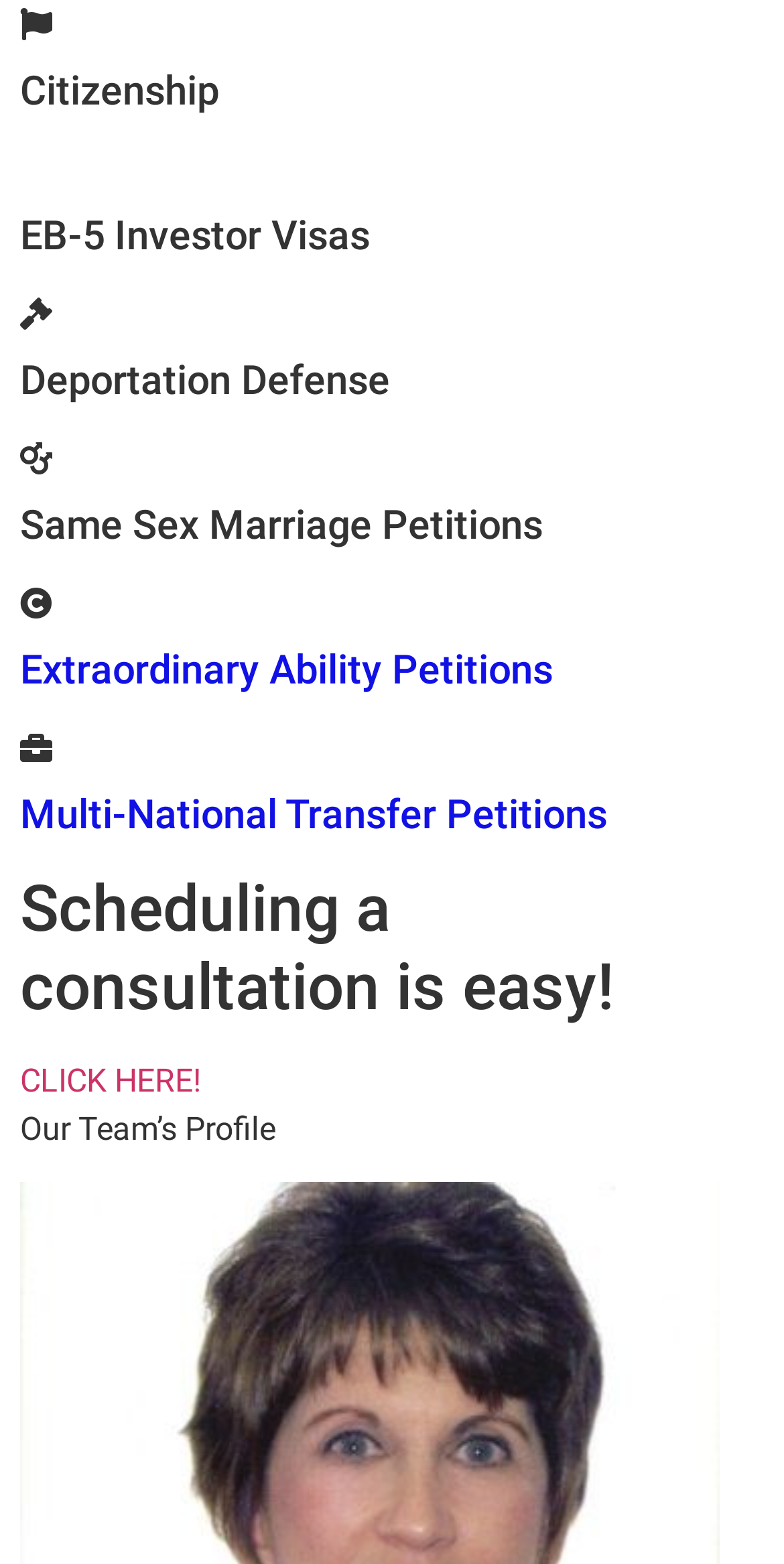How many headings are there on the webpage?
Look at the webpage screenshot and answer the question with a detailed explanation.

There are seven headings on the webpage: Citizenship, EB-5 Investor Visas, Deportation Defense, Same Sex Marriage Petitions, Extraordinary Ability Petitions, Multi-National Transfer Petitions, and Scheduling a consultation is easy!